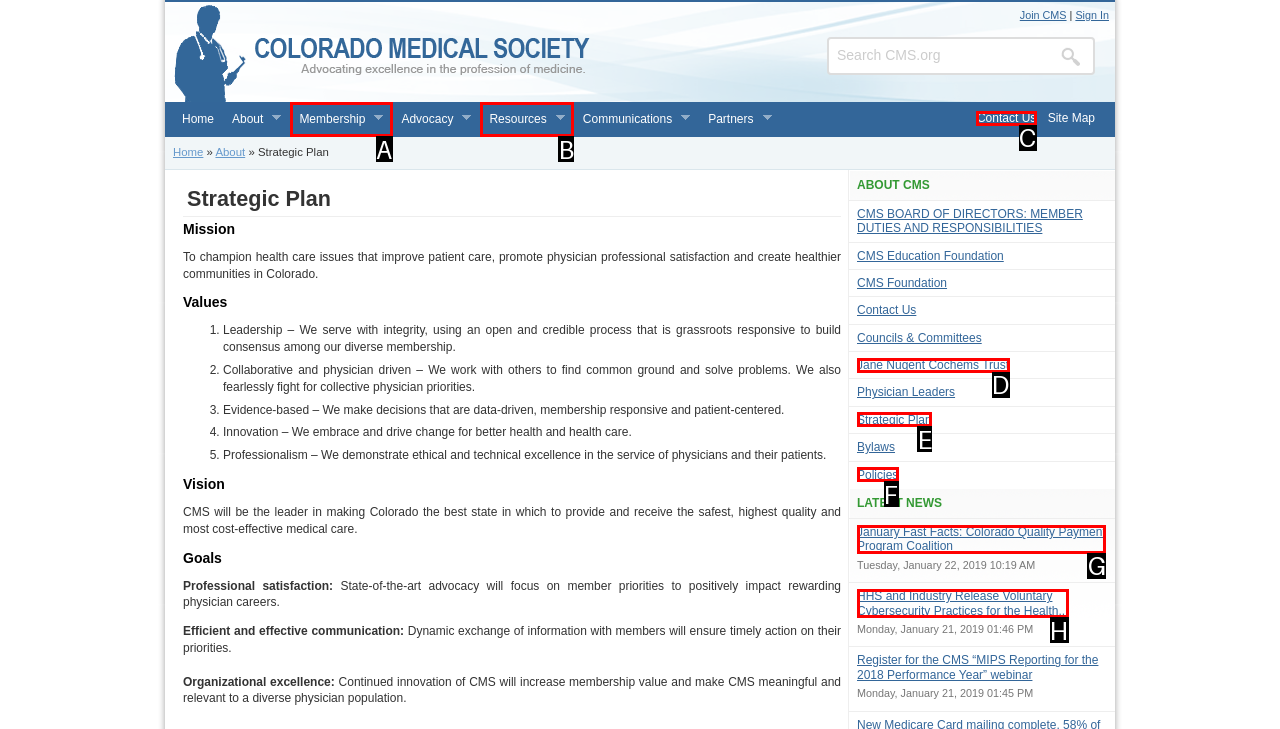Identify which option matches the following description: Policies
Answer by giving the letter of the correct option directly.

F